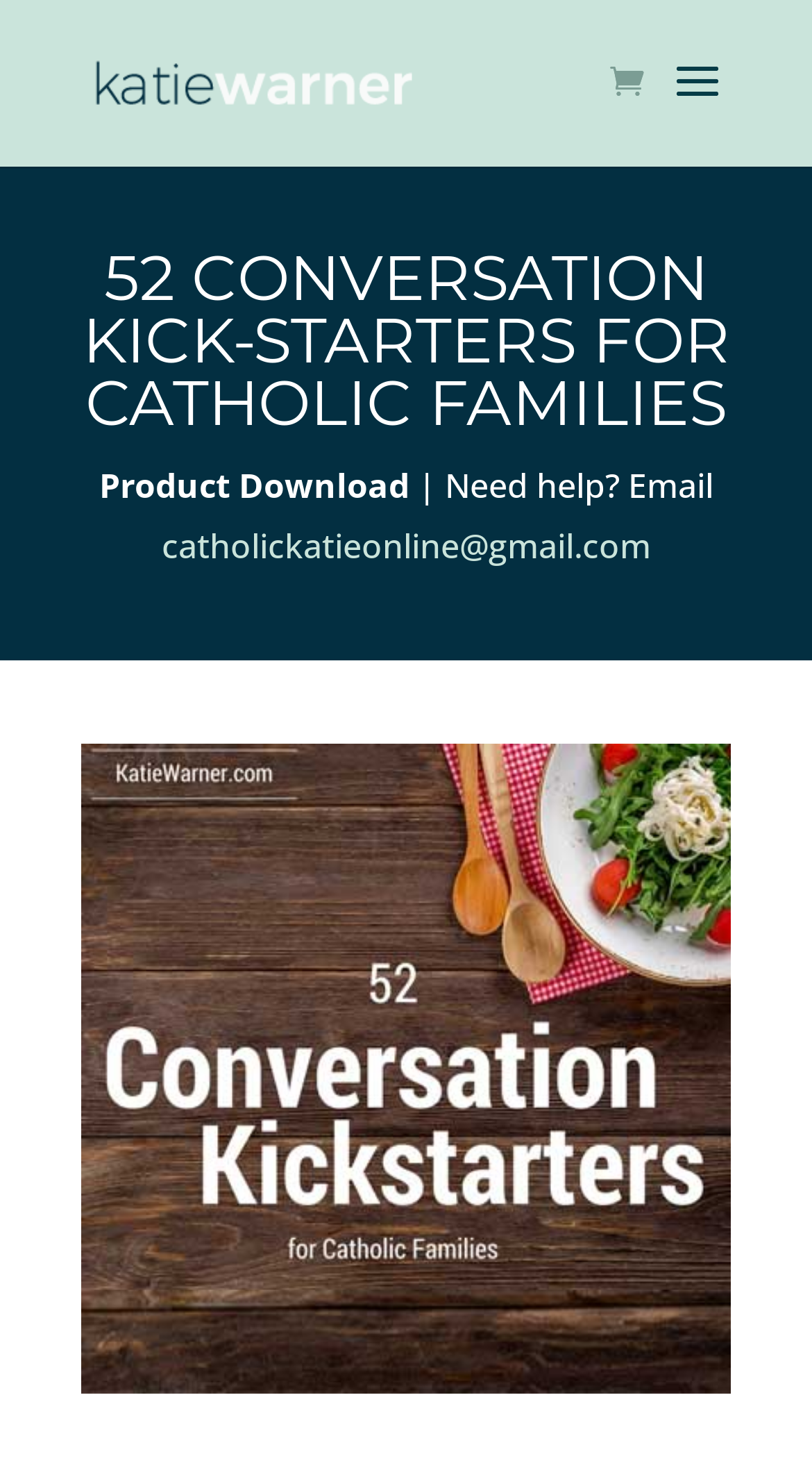Predict the bounding box of the UI element that fits this description: "alt="Katie Warner"".

[0.11, 0.042, 0.51, 0.069]